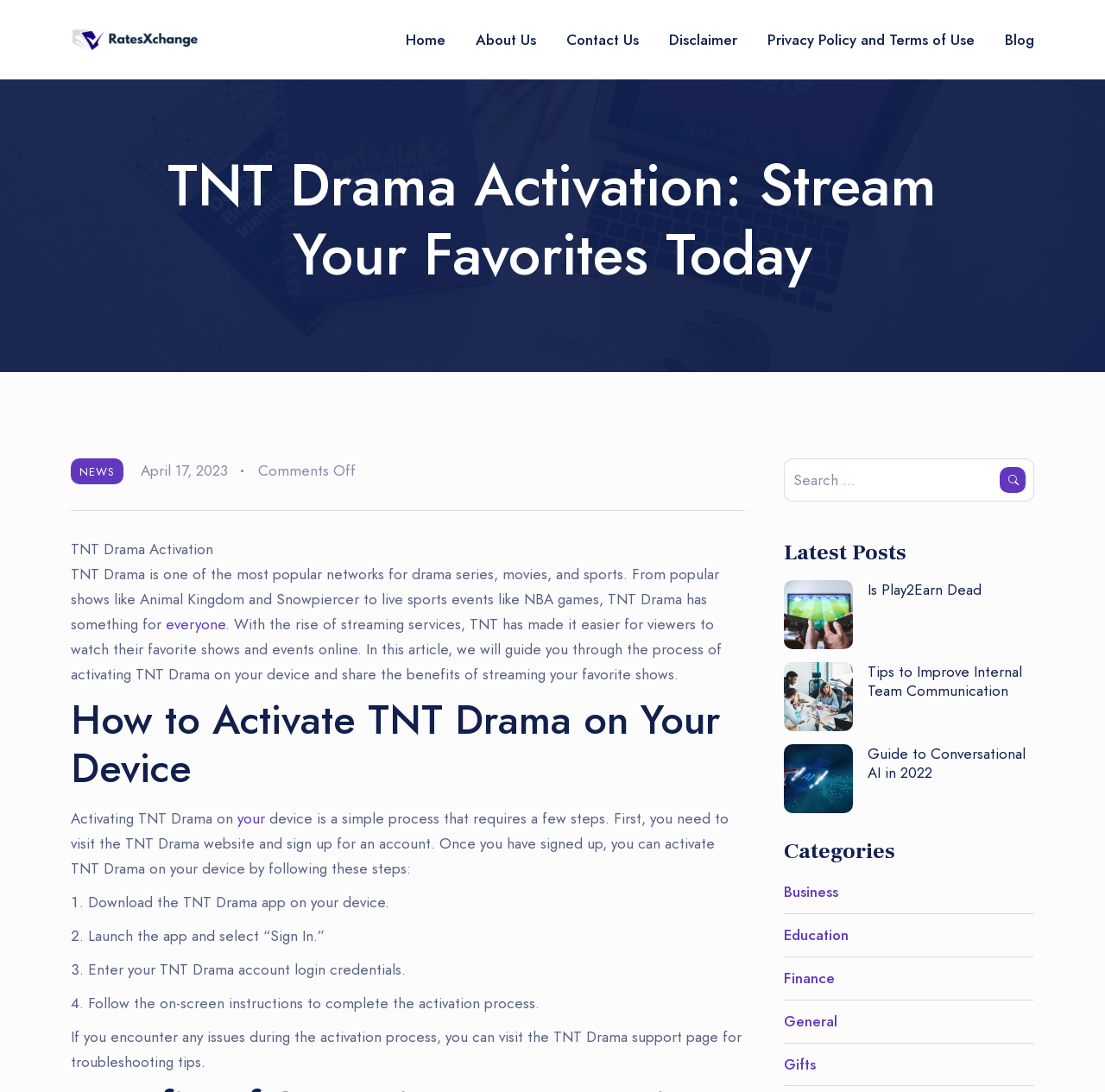Carefully examine the image and provide an in-depth answer to the question: What is the name of the website?

The name of the website can be found in the heading element with the text 'TNT Drama Activation: Stream Your Favorites Today'.